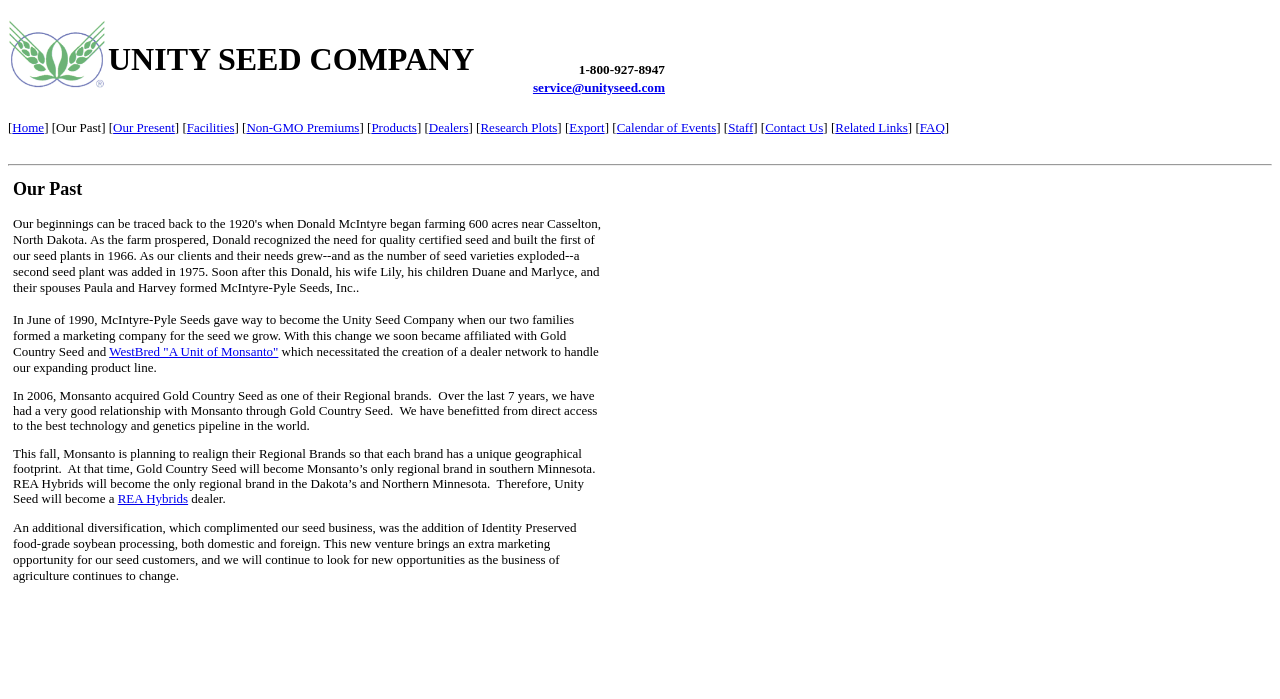Locate the bounding box coordinates of the UI element described by: "Resources". Provide the coordinates as four float numbers between 0 and 1, formatted as [left, top, right, bottom].

None